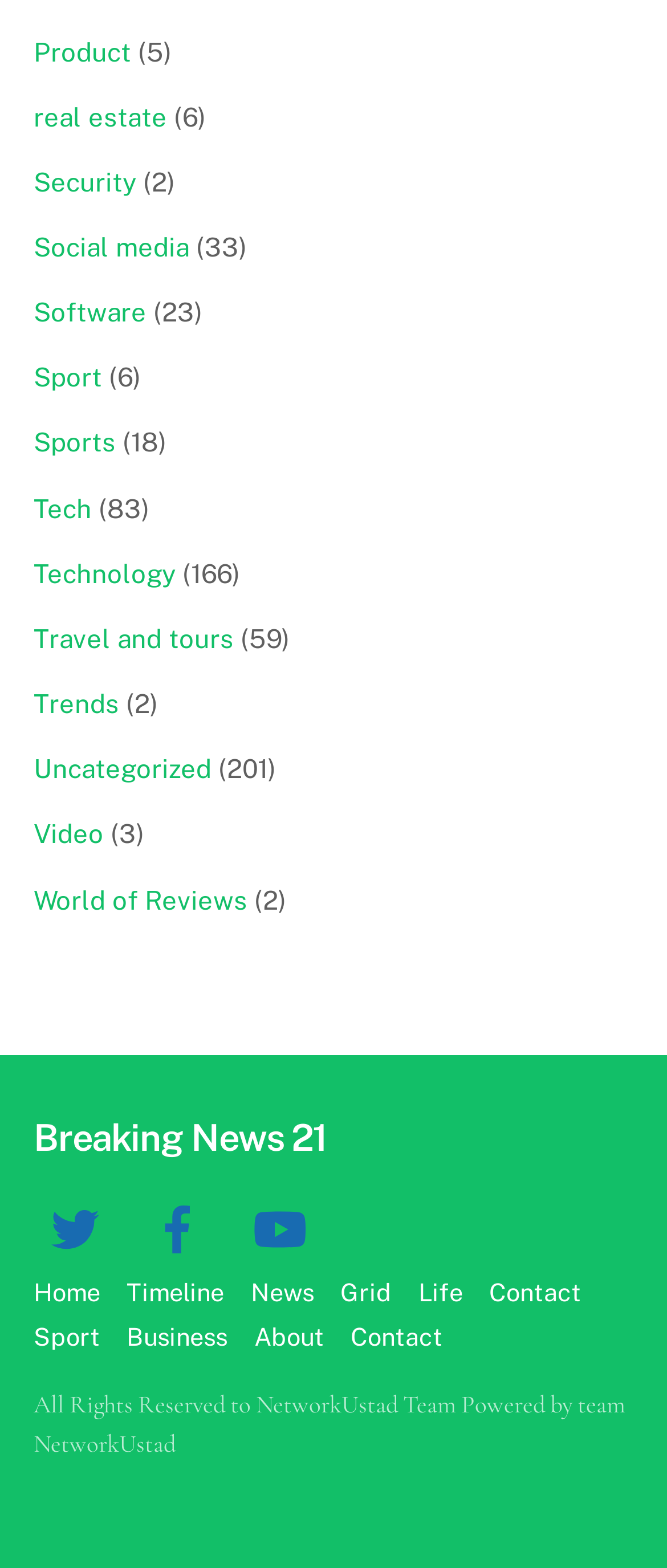Determine the bounding box coordinates of the clickable region to carry out the instruction: "Check the 'Breaking News 21' link".

[0.05, 0.711, 0.49, 0.74]